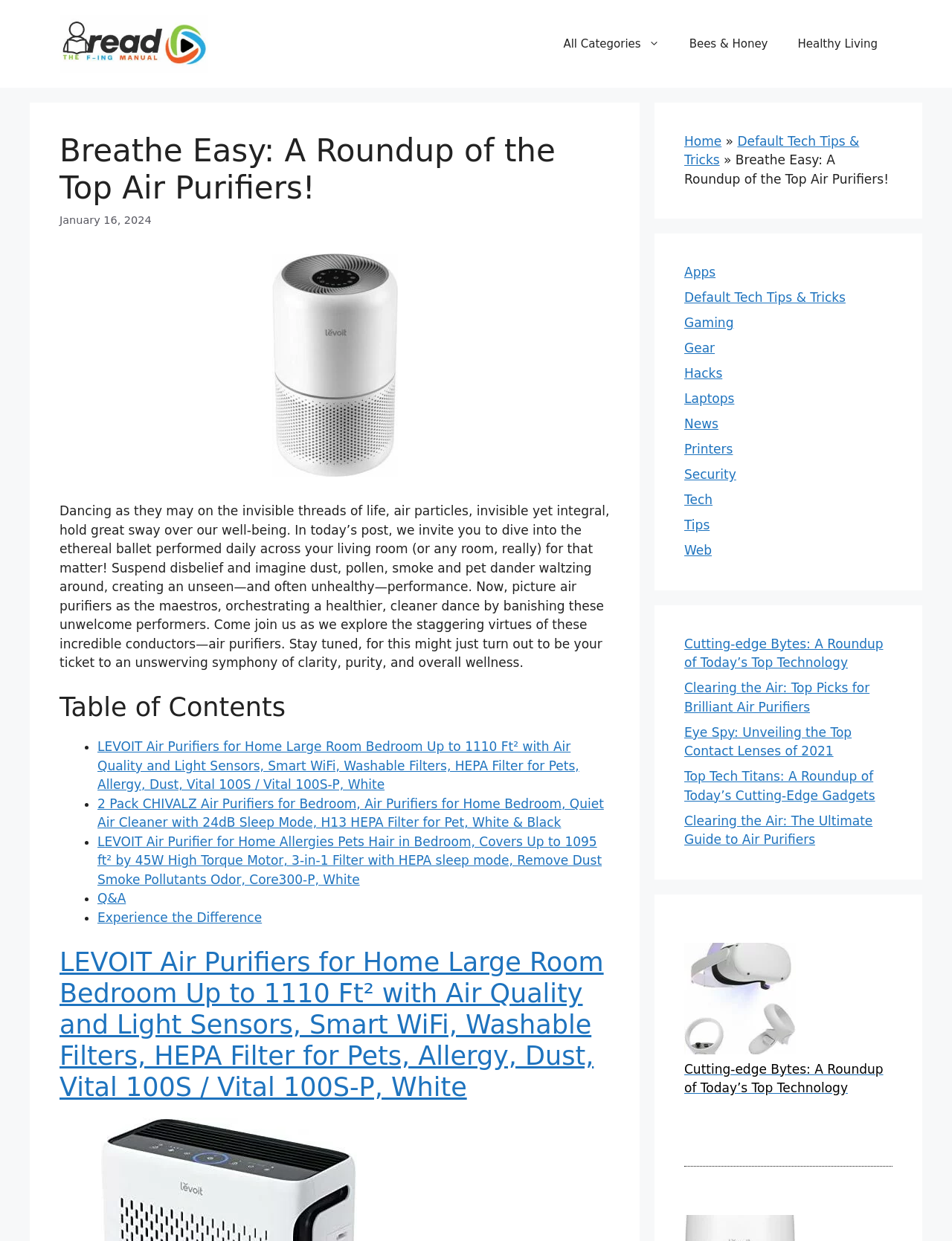Identify the bounding box coordinates of the part that should be clicked to carry out this instruction: "Navigate to the 'Healthy Living' category".

[0.822, 0.017, 0.938, 0.053]